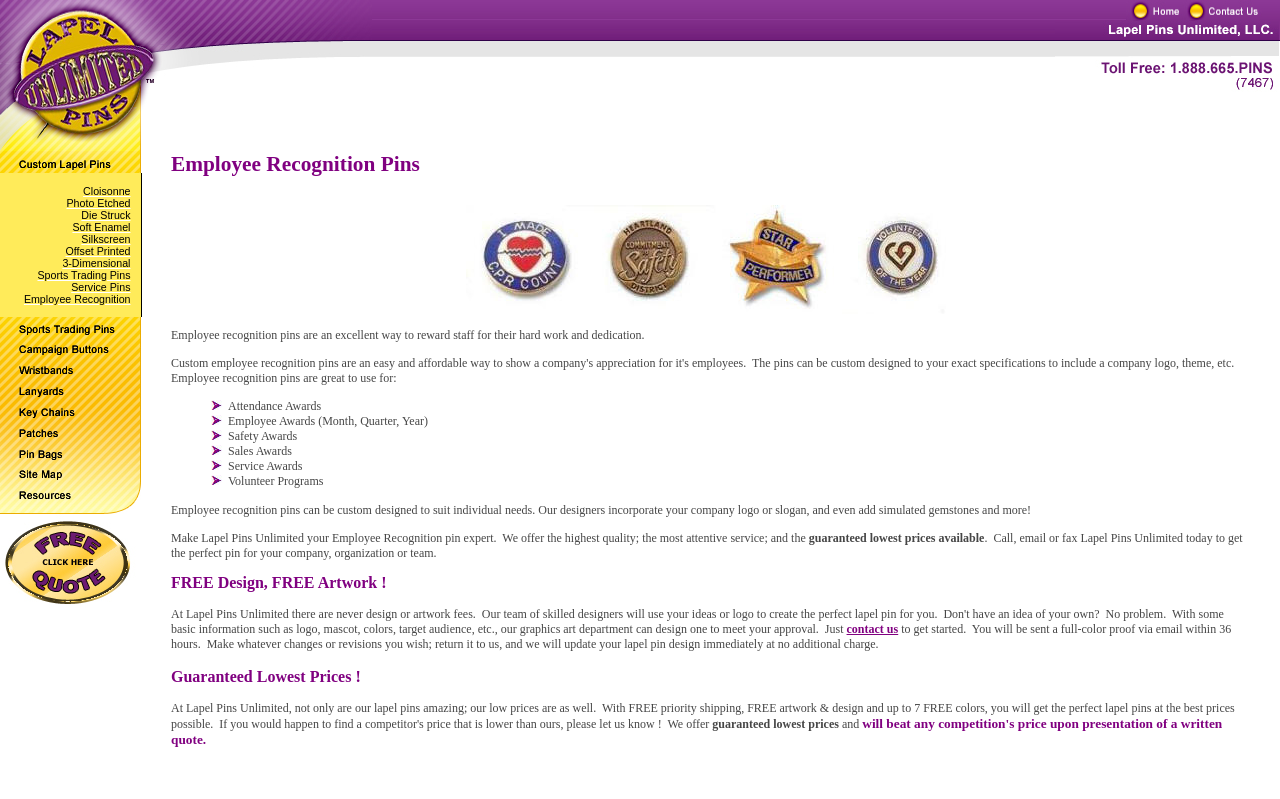Please predict the bounding box coordinates of the element's region where a click is necessary to complete the following instruction: "Click the link at the bottom left corner". The coordinates should be represented by four float numbers between 0 and 1, i.e., [left, top, right, bottom].

[0.0, 0.171, 0.11, 0.193]